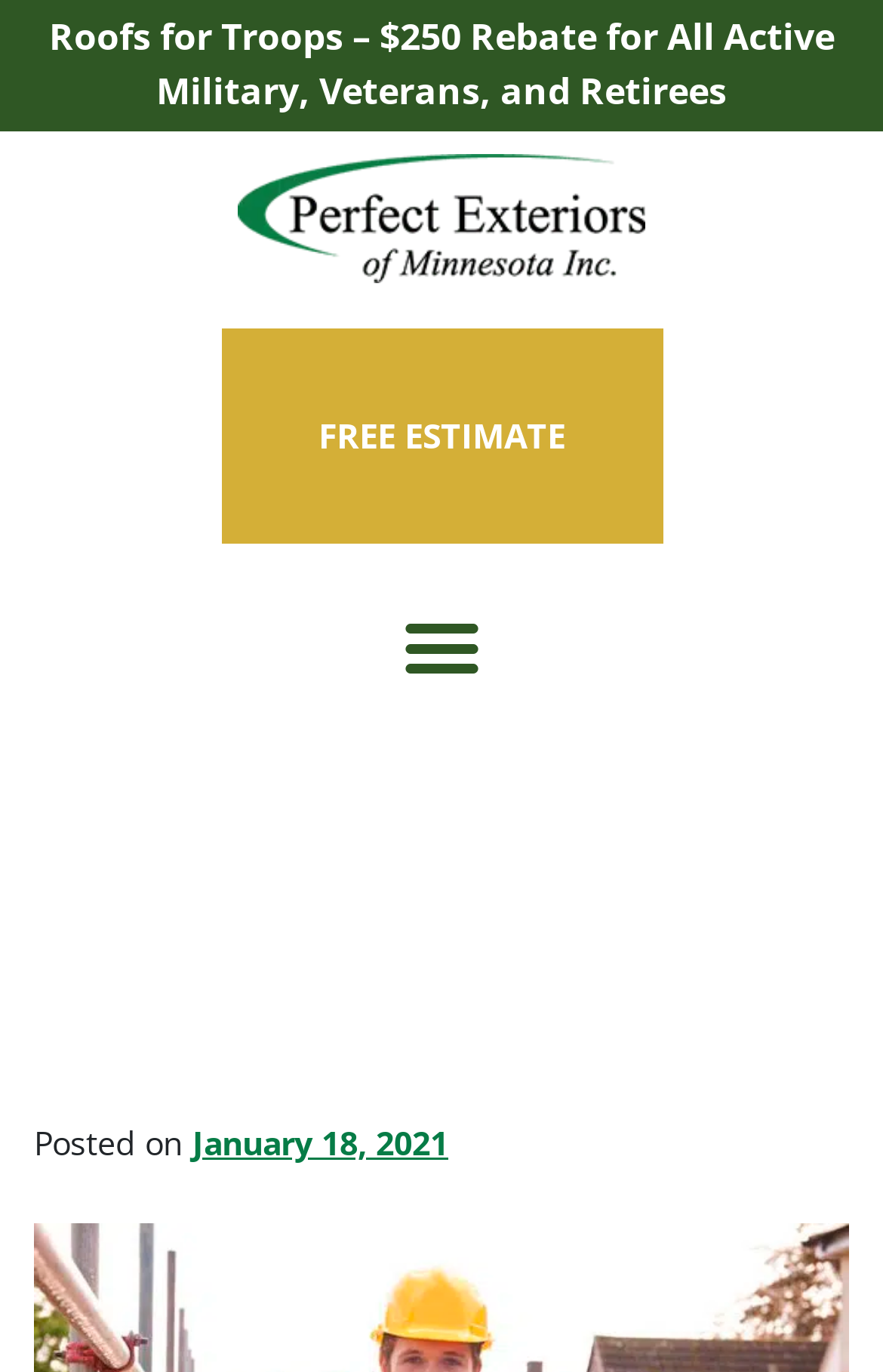Answer the following query concisely with a single word or phrase:
What is the call-to-action button on the webpage?

FREE ESTIMATE